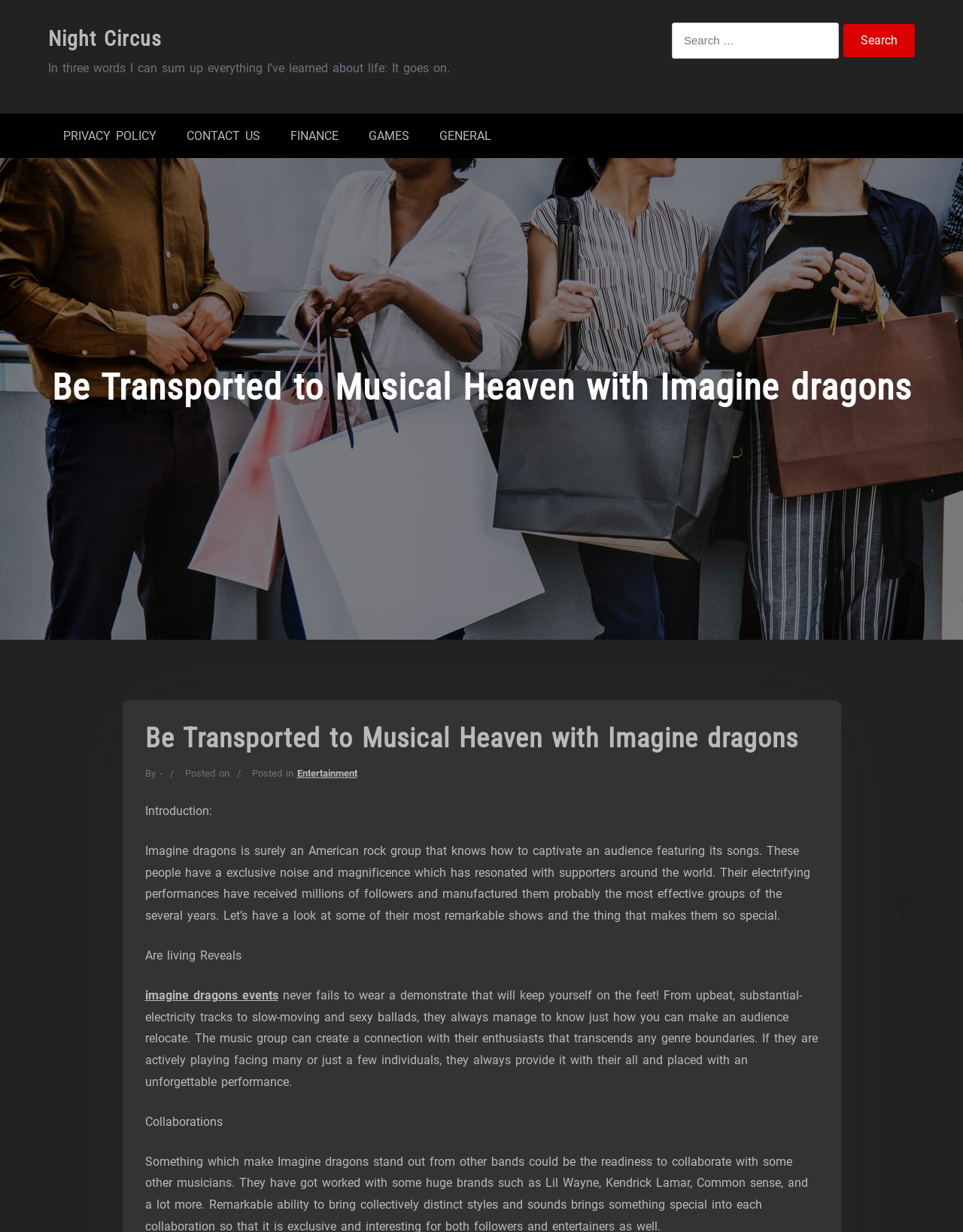Observe the image and answer the following question in detail: What type of content is the webpage about?

The webpage is about entertainment, specifically about the American rock group Imagine Dragons, as indicated by the link 'Entertainment' in the webpage's content.